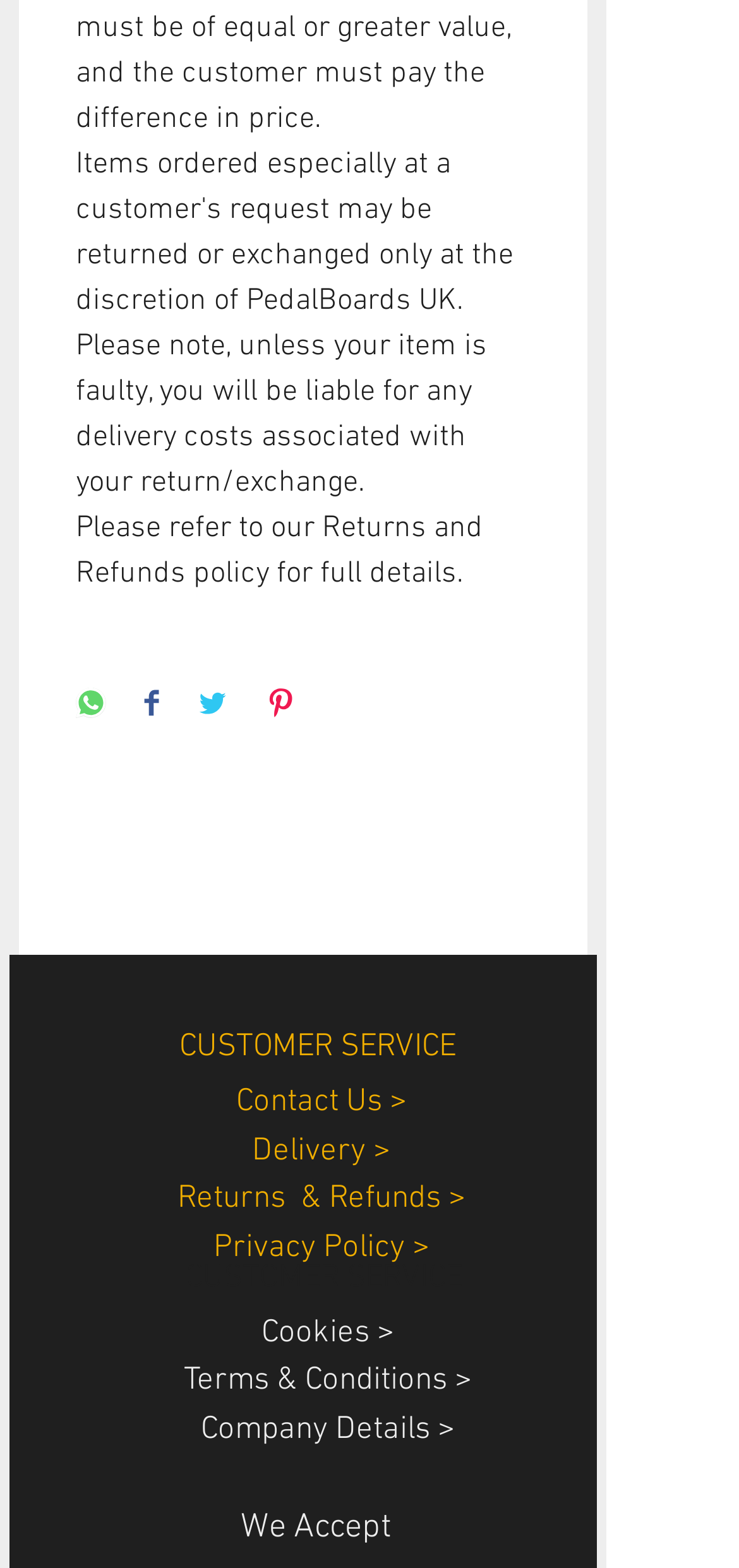Please identify the bounding box coordinates of the region to click in order to complete the task: "Follow the Facebook page". The coordinates must be four float numbers between 0 and 1, specified as [left, top, right, bottom].

None